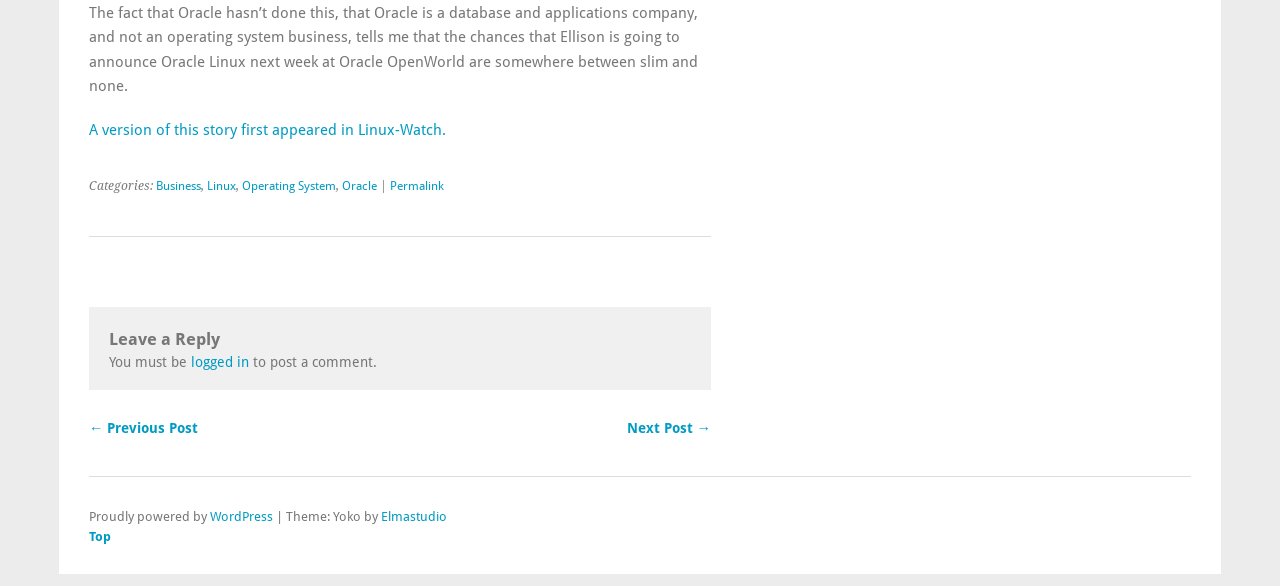Identify the bounding box coordinates for the UI element mentioned here: "logged in". Provide the coordinates as four float values between 0 and 1, i.e., [left, top, right, bottom].

[0.149, 0.604, 0.195, 0.631]